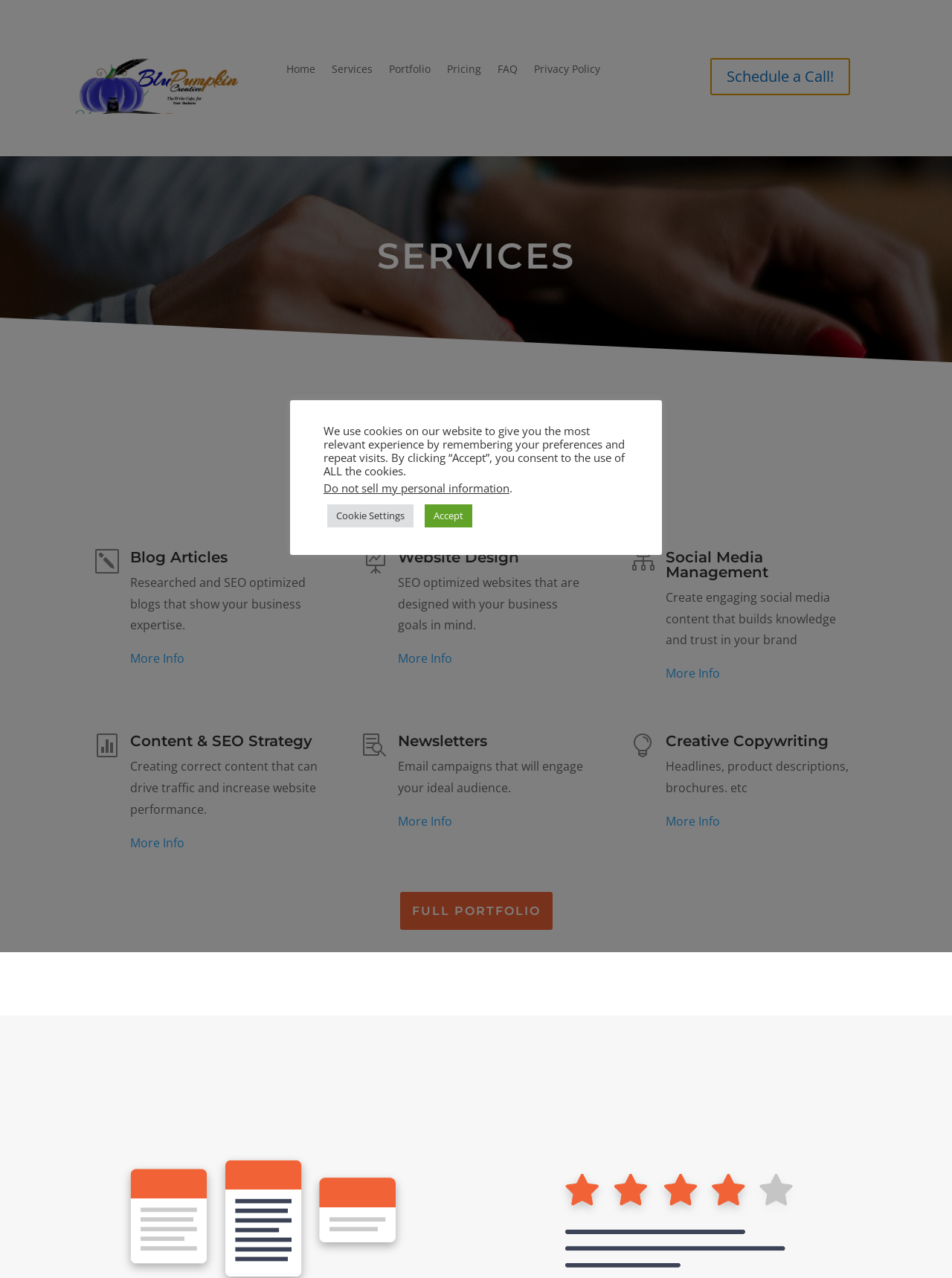Reply to the question below using a single word or brief phrase:
How many services are listed on the webpage?

5